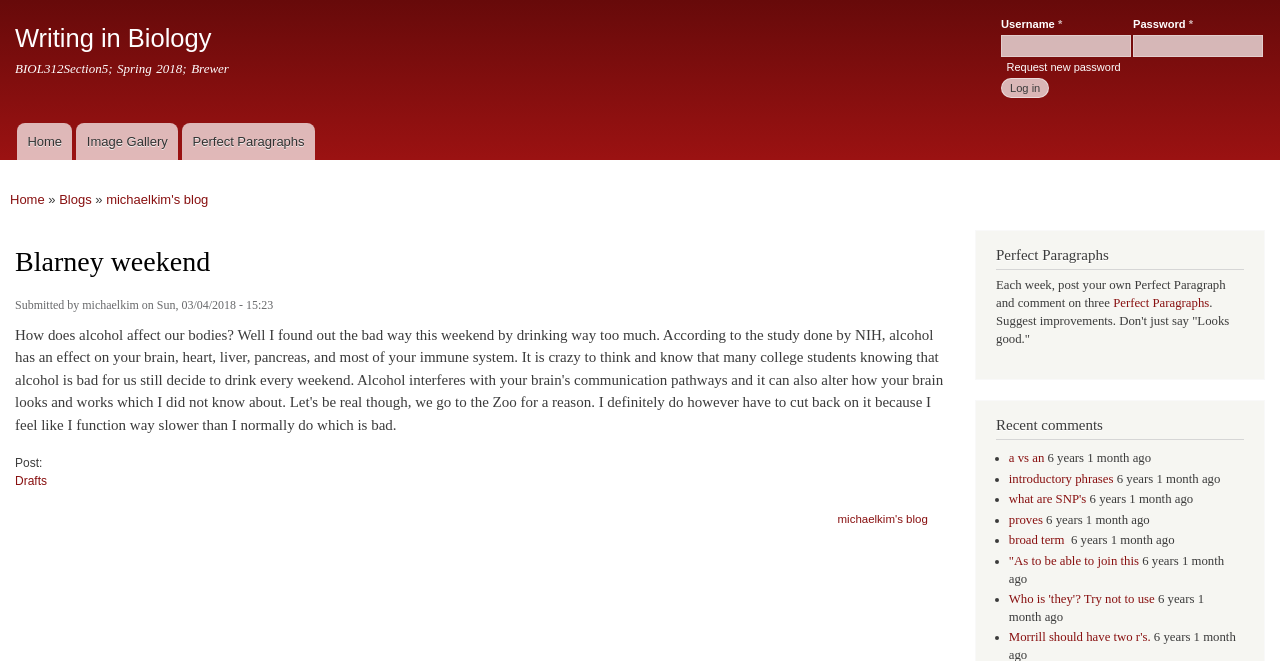Please identify the coordinates of the bounding box that should be clicked to fulfill this instruction: "View the blog post".

[0.012, 0.687, 0.738, 0.715]